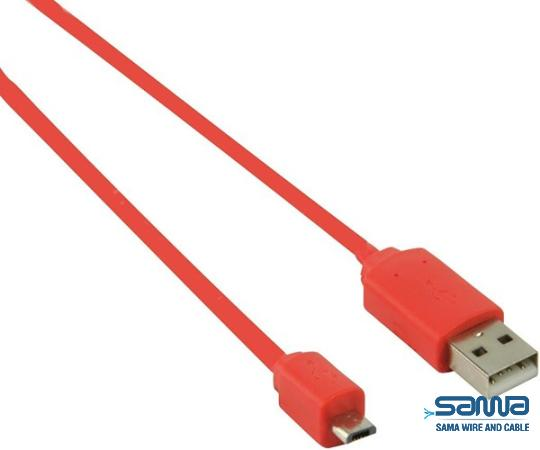What is the brand associated with this product?
Based on the image, give a one-word or short phrase answer.

SAMA Wire and Cable